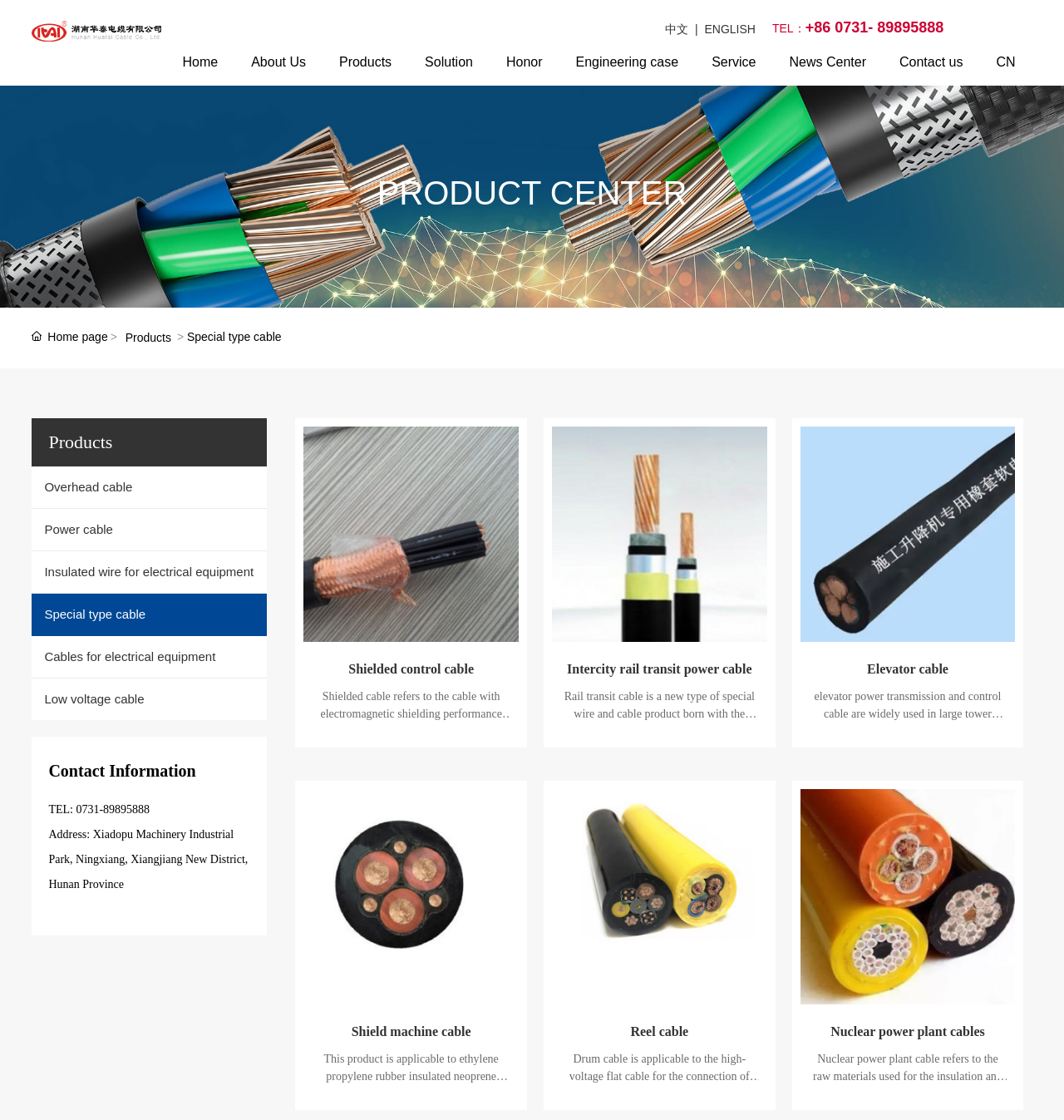Using the description: "Contact us", identify the bounding box of the corresponding UI element in the screenshot.

[0.845, 0.035, 0.905, 0.076]